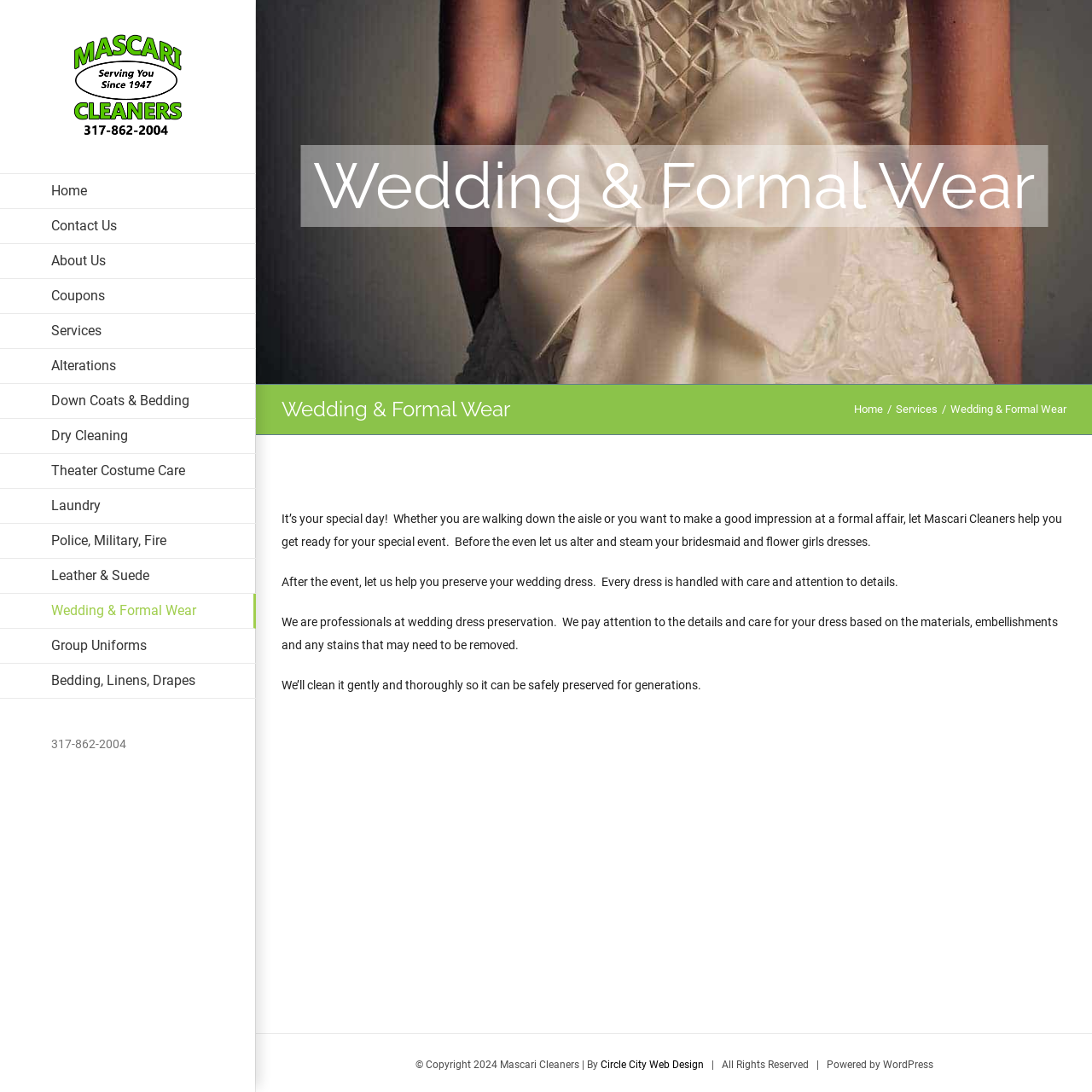Please identify the bounding box coordinates of the element's region that needs to be clicked to fulfill the following instruction: "Click the Mascari Cleaners Logo". The bounding box coordinates should consist of four float numbers between 0 and 1, i.e., [left, top, right, bottom].

[0.047, 0.024, 0.188, 0.134]